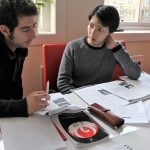Please give a succinct answer to the question in one word or phrase:
What is the woman doing with her hand?

Resting on her chin